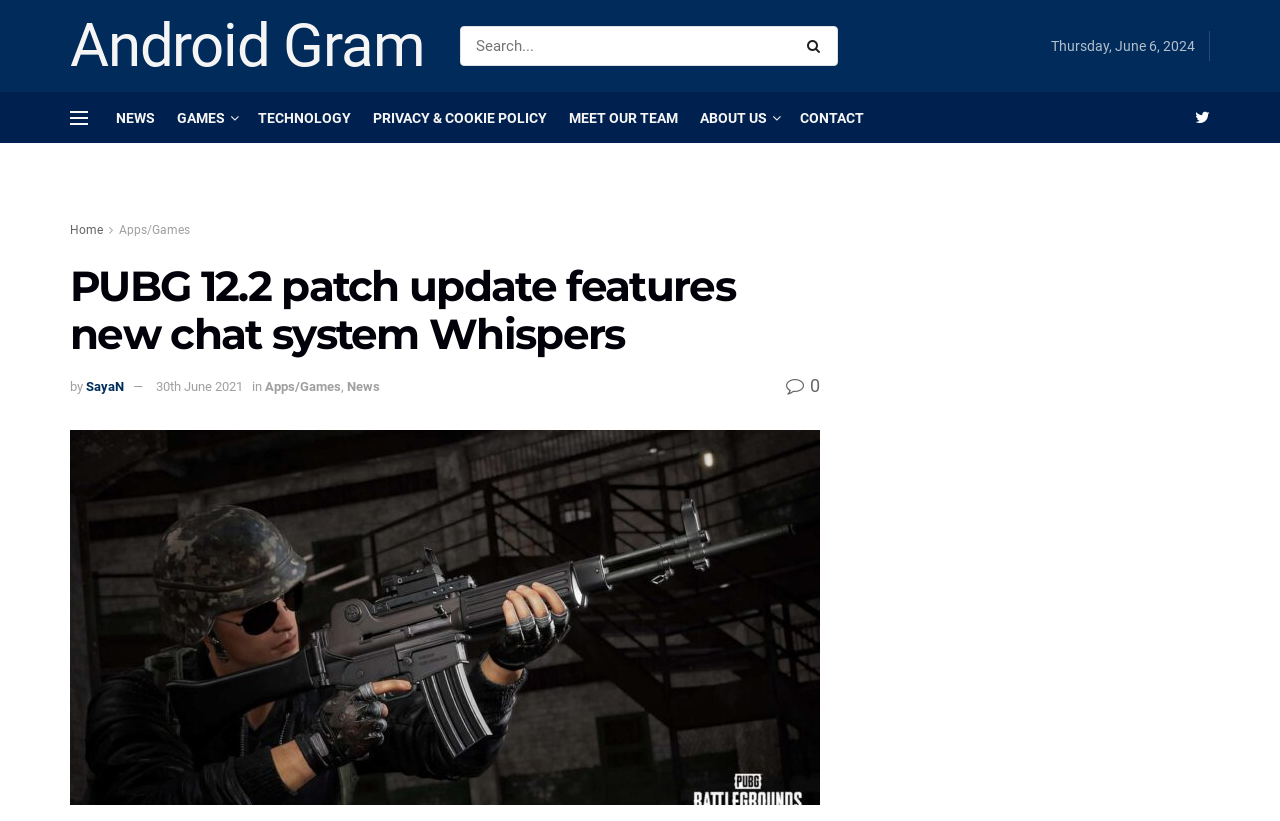Refer to the screenshot and answer the following question in detail:
Is there an author mentioned in the article?

I found the author's name 'SayaN' by looking at the text 'by SayaN' which is located below the article title, indicating that SayaN is the author of the article.